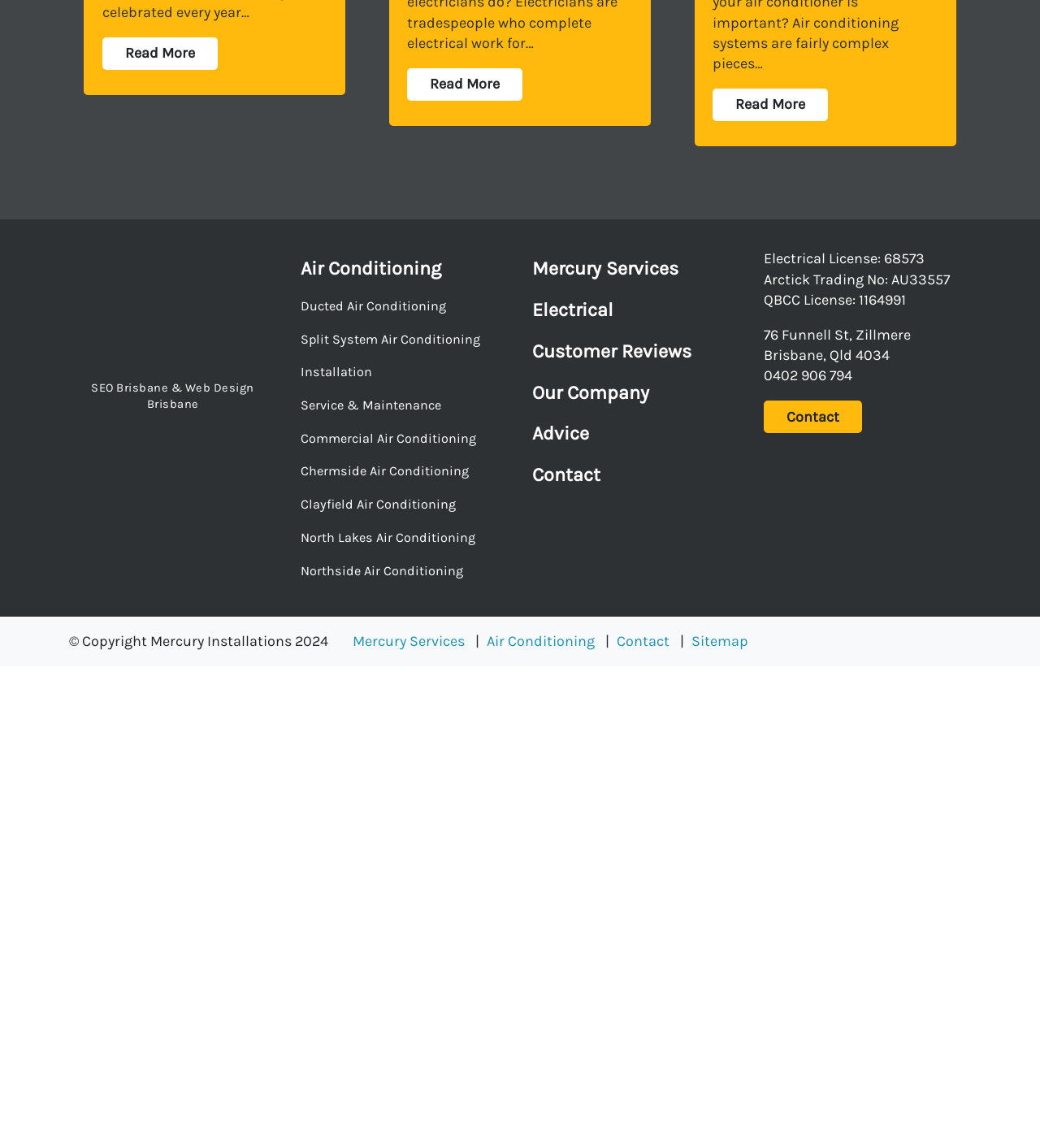Find the bounding box coordinates of the clickable region needed to perform the following instruction: "Read more about Top 5 Steps for Sustainable Air Conditioning and Electricity Use". The coordinates should be provided as four float numbers between 0 and 1, i.e., [left, top, right, bottom].

[0.098, 0.452, 0.209, 0.48]